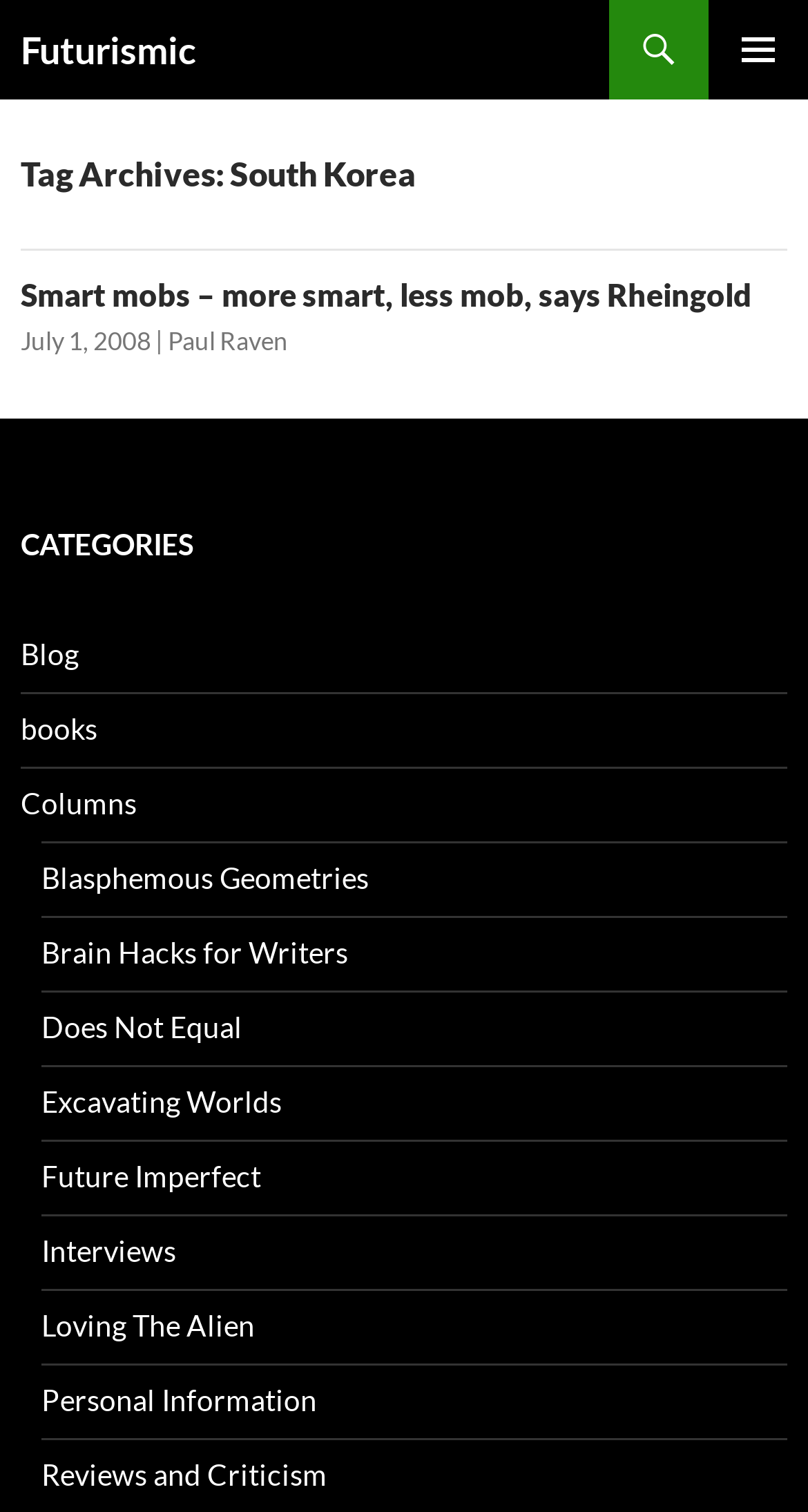Identify the bounding box coordinates of the element that should be clicked to fulfill this task: "Click on the PRIMARY MENU button". The coordinates should be provided as four float numbers between 0 and 1, i.e., [left, top, right, bottom].

[0.877, 0.0, 1.0, 0.066]